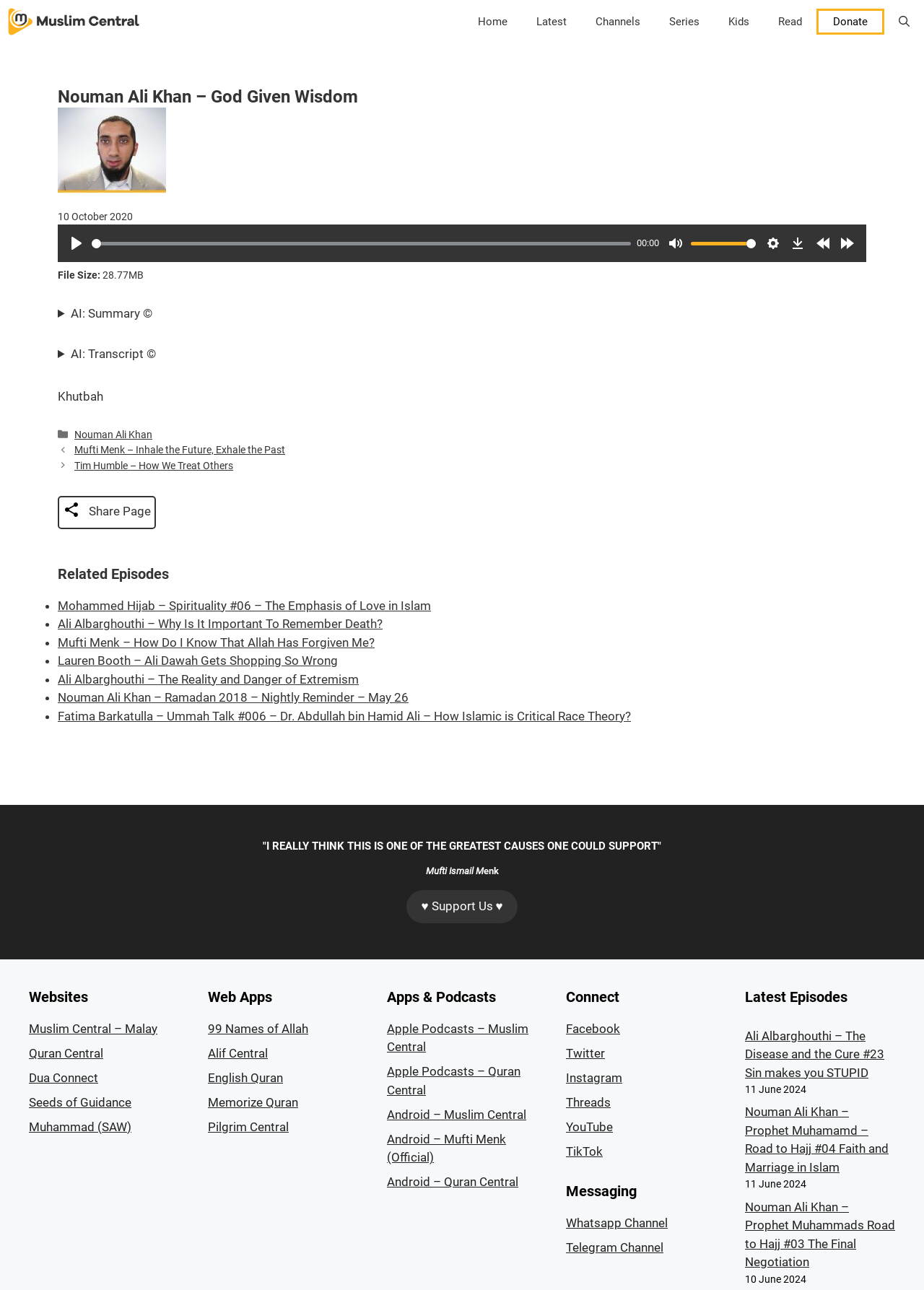Please locate the bounding box coordinates of the element's region that needs to be clicked to follow the instruction: "Support the cause". The bounding box coordinates should be provided as four float numbers between 0 and 1, i.e., [left, top, right, bottom].

[0.44, 0.69, 0.56, 0.716]